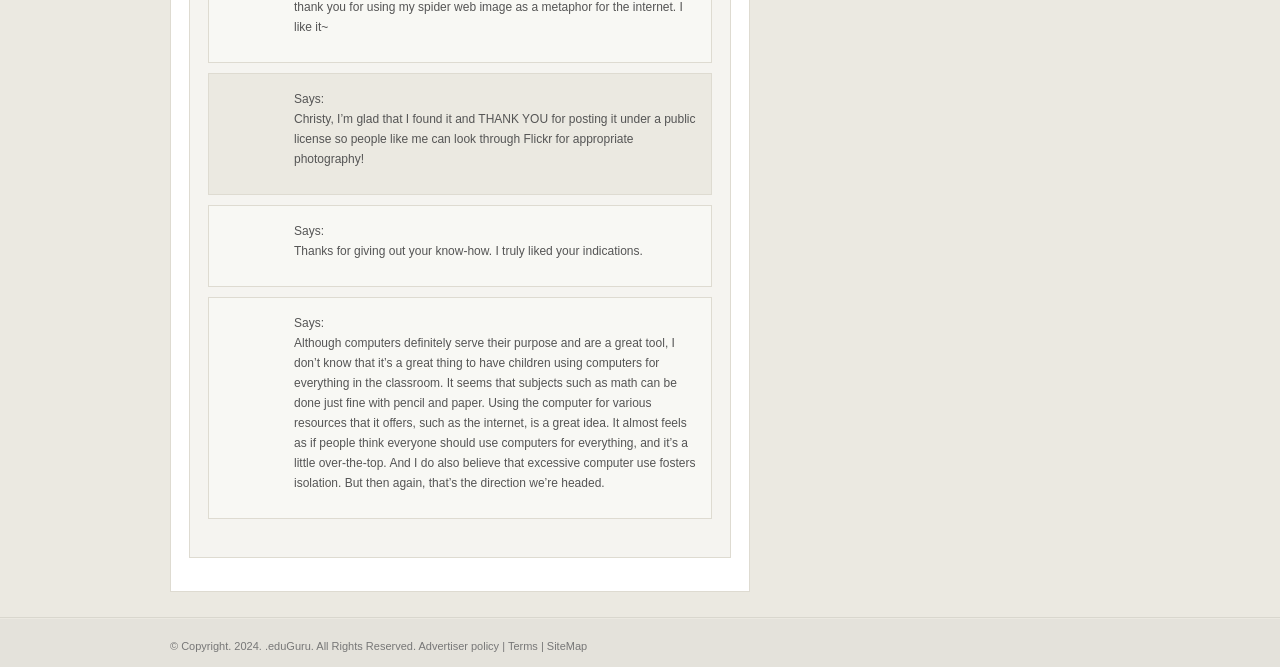Using the provided description Advertiser policy, find the bounding box coordinates for the UI element. Provide the coordinates in (top-left x, top-left y, bottom-right x, bottom-right y) format, ensuring all values are between 0 and 1.

[0.327, 0.96, 0.39, 0.978]